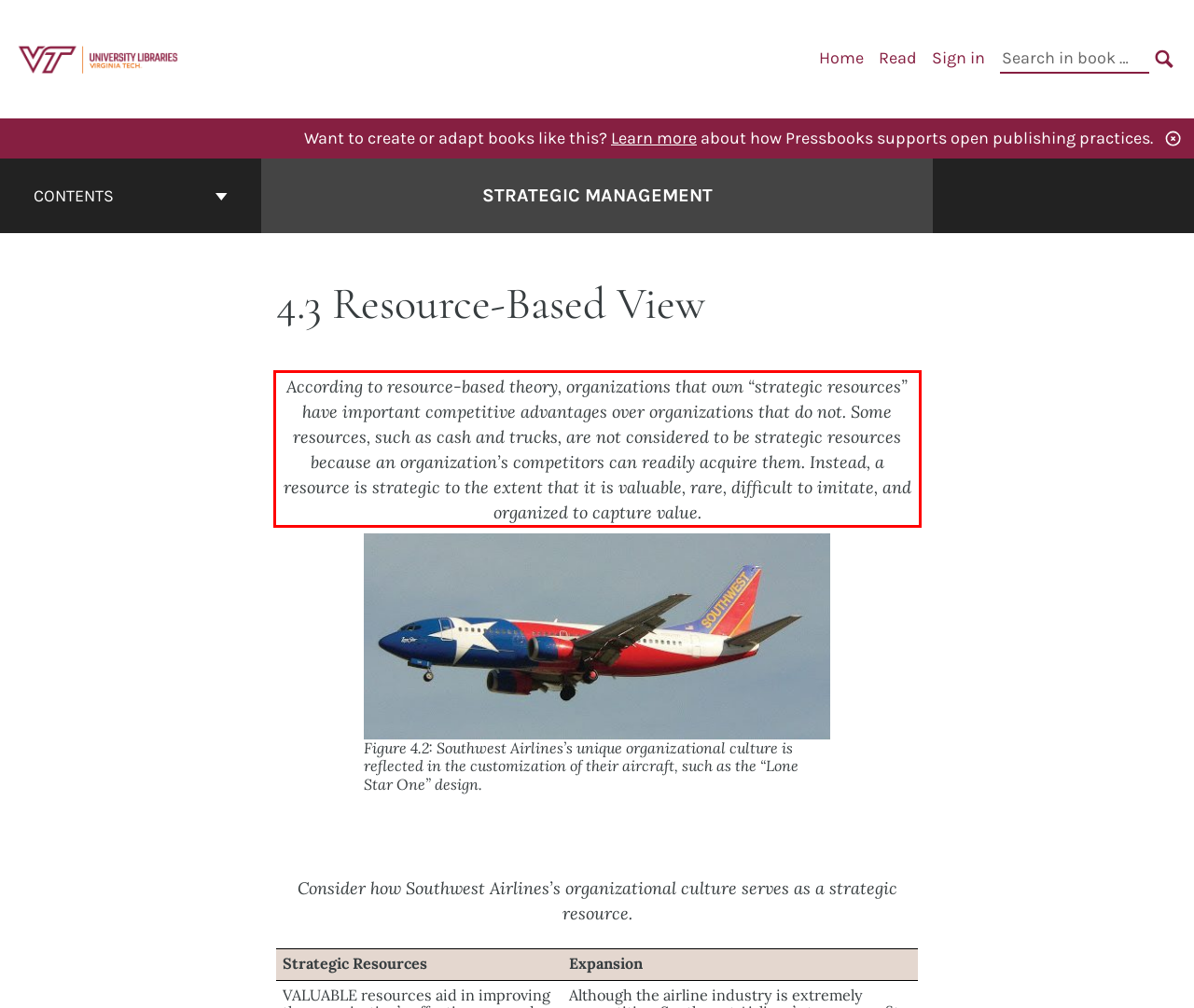You are provided with a webpage screenshot that includes a red rectangle bounding box. Extract the text content from within the bounding box using OCR.

According to resource-based theory, organizations that own “strategic resources” have important competitive advantages over organizations that do not. Some resources, such as cash and trucks, are not considered to be strategic resources because an organization’s competitors can readily acquire them. Instead, a resource is strategic to the extent that it is valuable, rare, difficult to imitate, and organized to capture value.